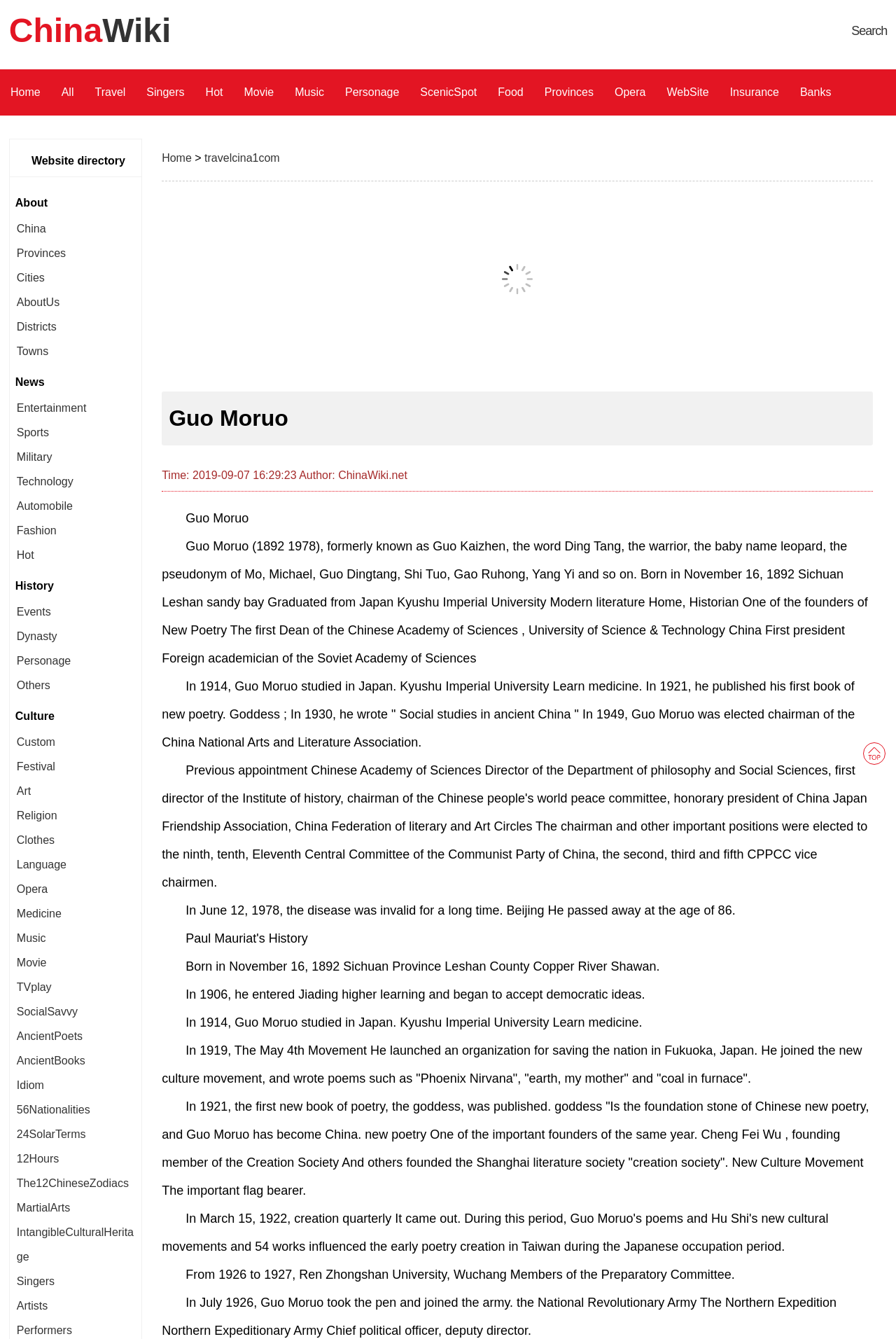Please identify the bounding box coordinates of the area I need to click to accomplish the following instruction: "go to the 'History' section".

[0.017, 0.433, 0.06, 0.442]